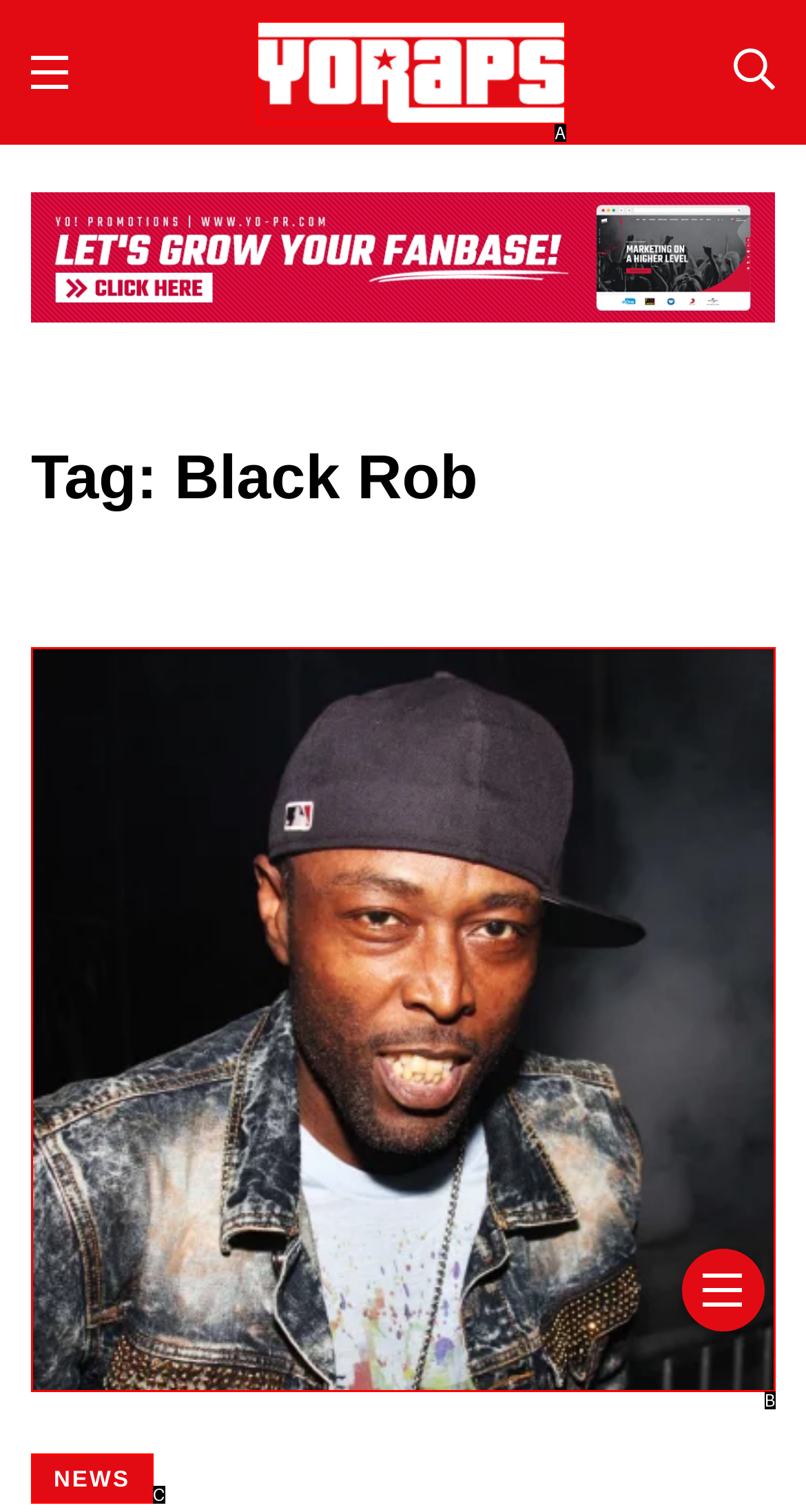Which option is described as follows: View our privacy policy.
Answer with the letter of the matching option directly.

None